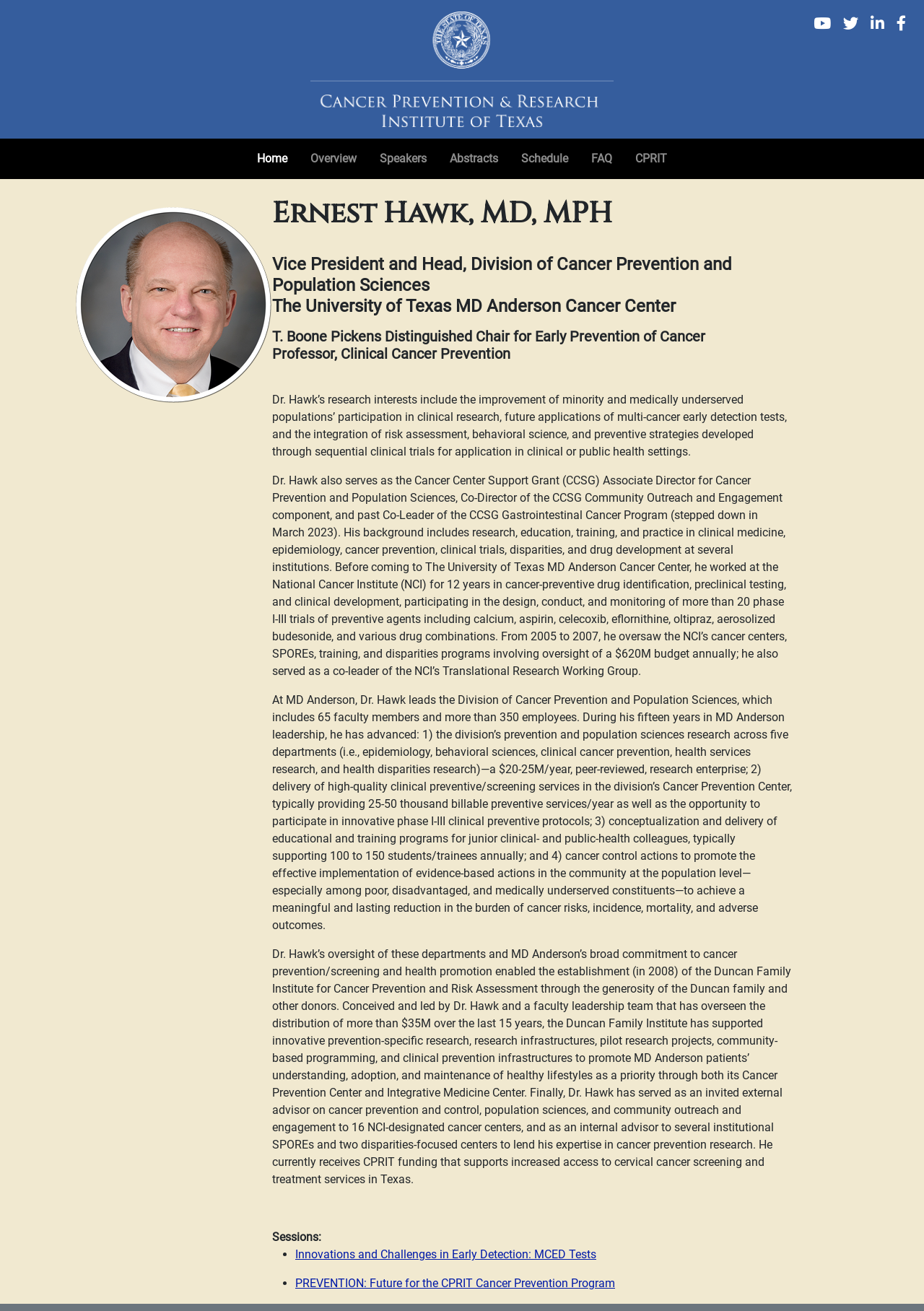Please find the bounding box coordinates for the clickable element needed to perform this instruction: "View the profile of Ernest Hawk, MD, MPH".

[0.07, 0.15, 0.305, 0.315]